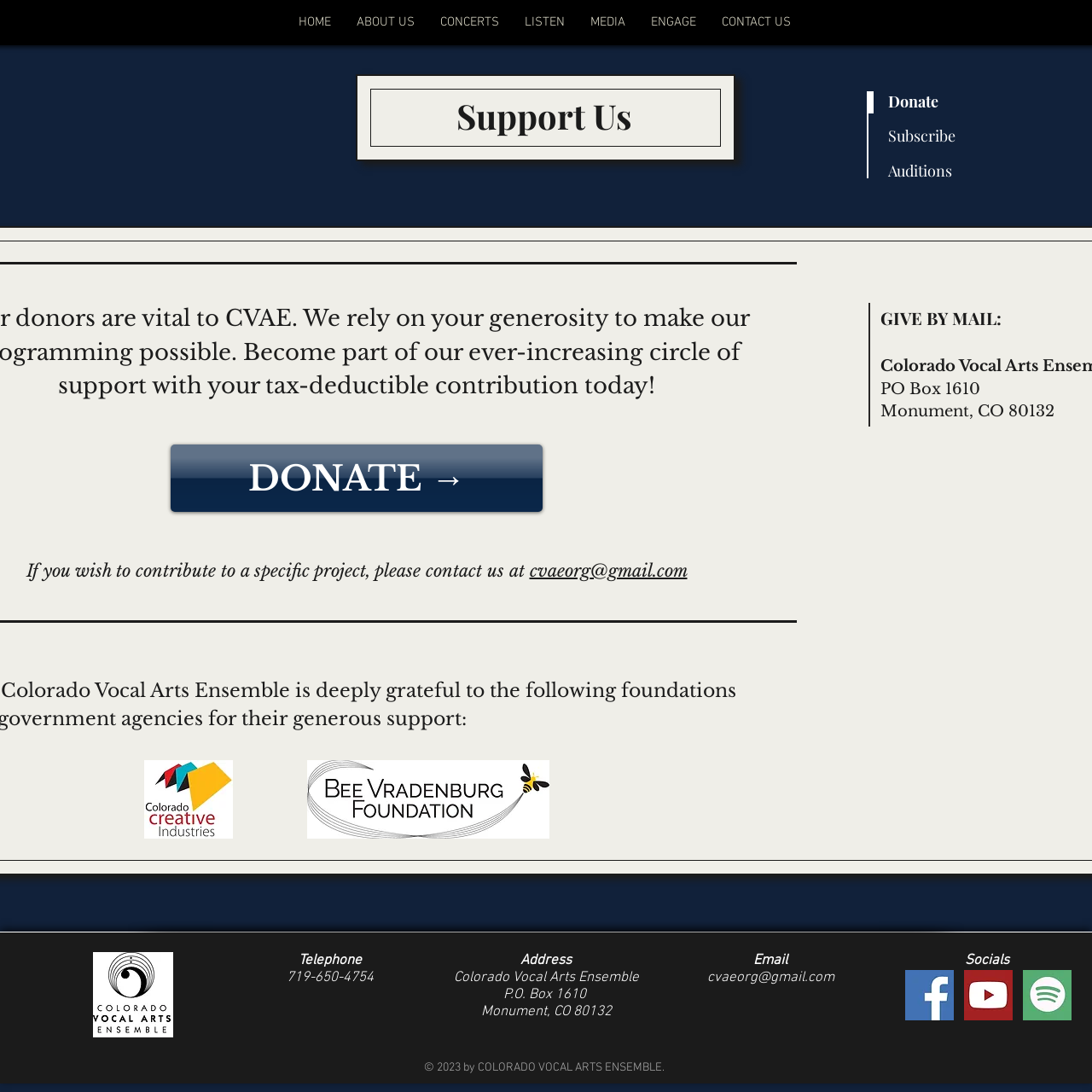Pinpoint the bounding box coordinates of the element you need to click to execute the following instruction: "Click on the 'DONATE →' button". The bounding box should be represented by four float numbers between 0 and 1, in the format [left, top, right, bottom].

[0.156, 0.407, 0.497, 0.469]